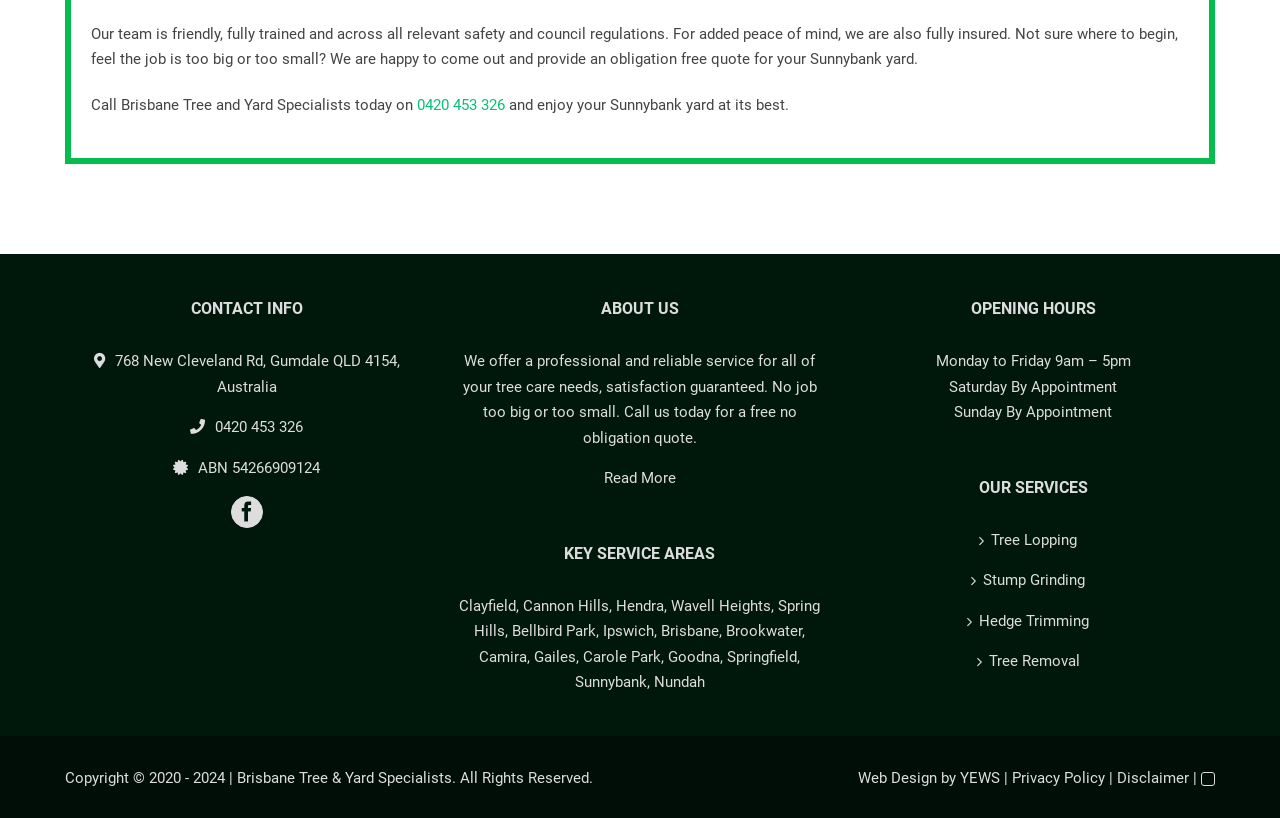Determine the bounding box coordinates of the clickable element to complete this instruction: "Read more about the company". Provide the coordinates in the format of four float numbers between 0 and 1, [left, top, right, bottom].

[0.472, 0.574, 0.528, 0.596]